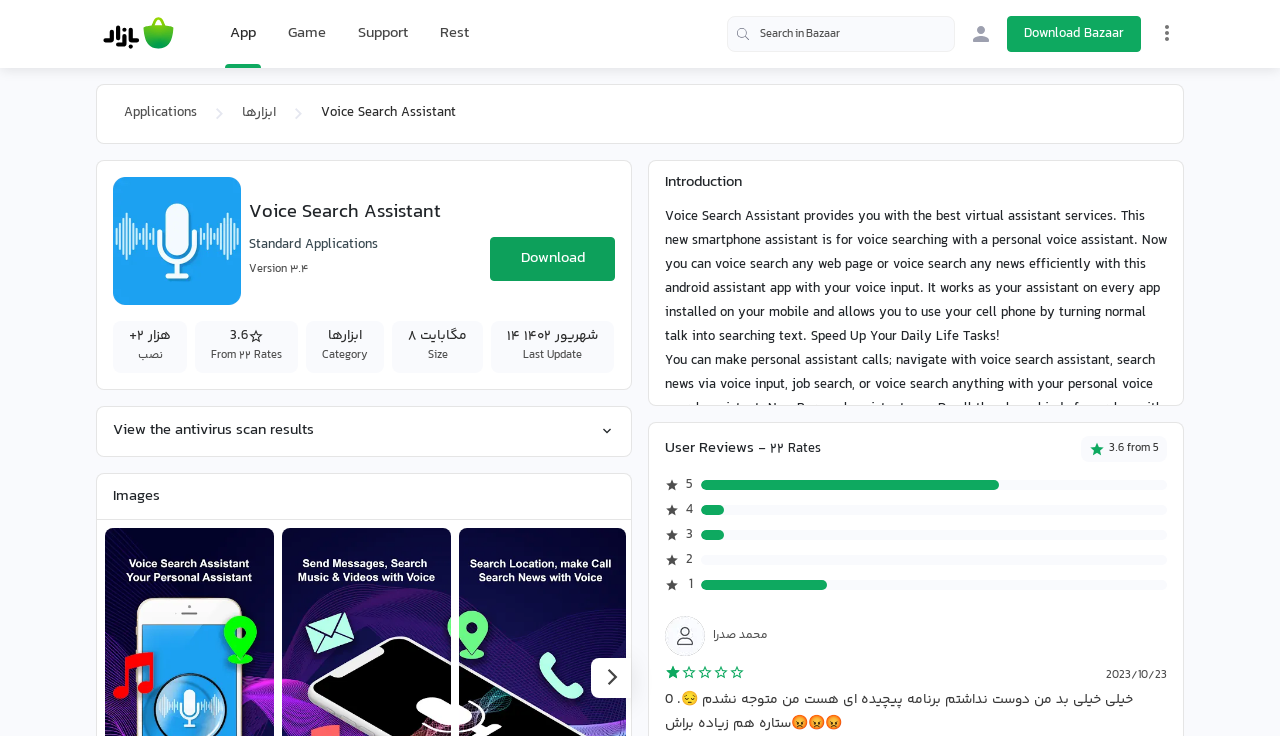Use a single word or phrase to answer the question:
What is the purpose of the 'Search in Bazaar' textbox?

Search in Bazaar